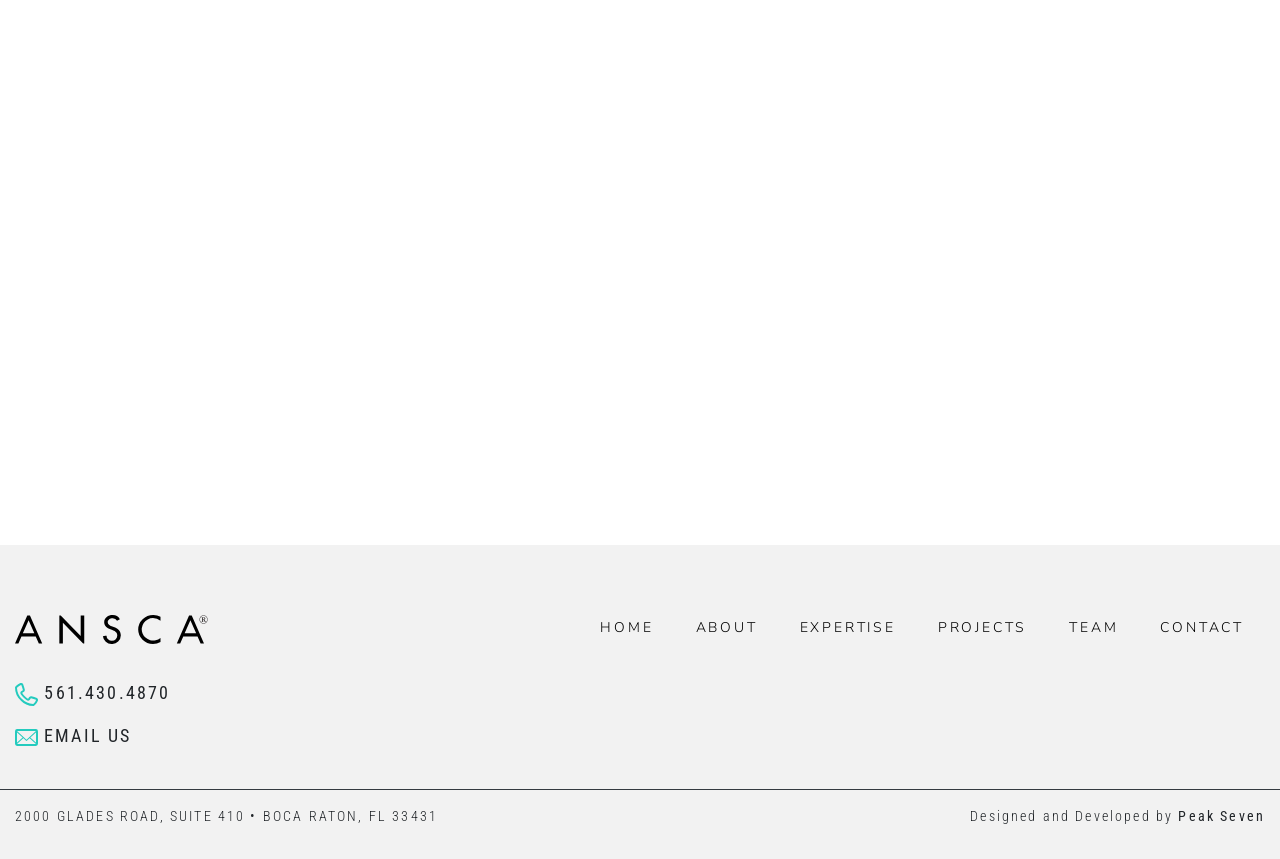Pinpoint the bounding box coordinates of the clickable area necessary to execute the following instruction: "Click on the 'Peak Seven' link". The coordinates should be given as four float numbers between 0 and 1, namely [left, top, right, bottom].

[0.921, 0.941, 0.988, 0.959]